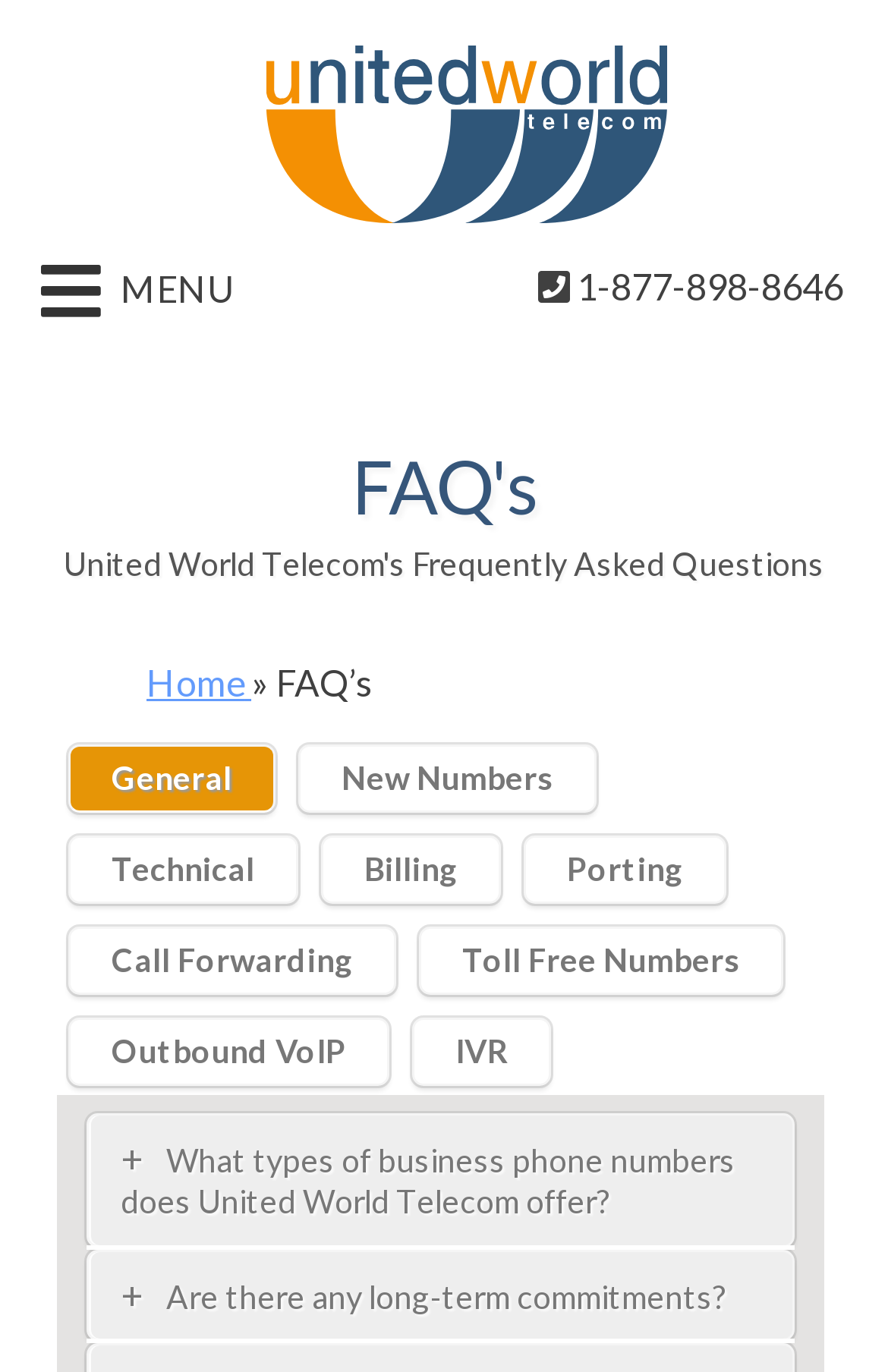Please analyze the image and provide a thorough answer to the question:
What is the phone number for United World Telecom?

This answer can be obtained by looking at the top-right corner of the webpage, where the phone number is listed along with a phone icon.